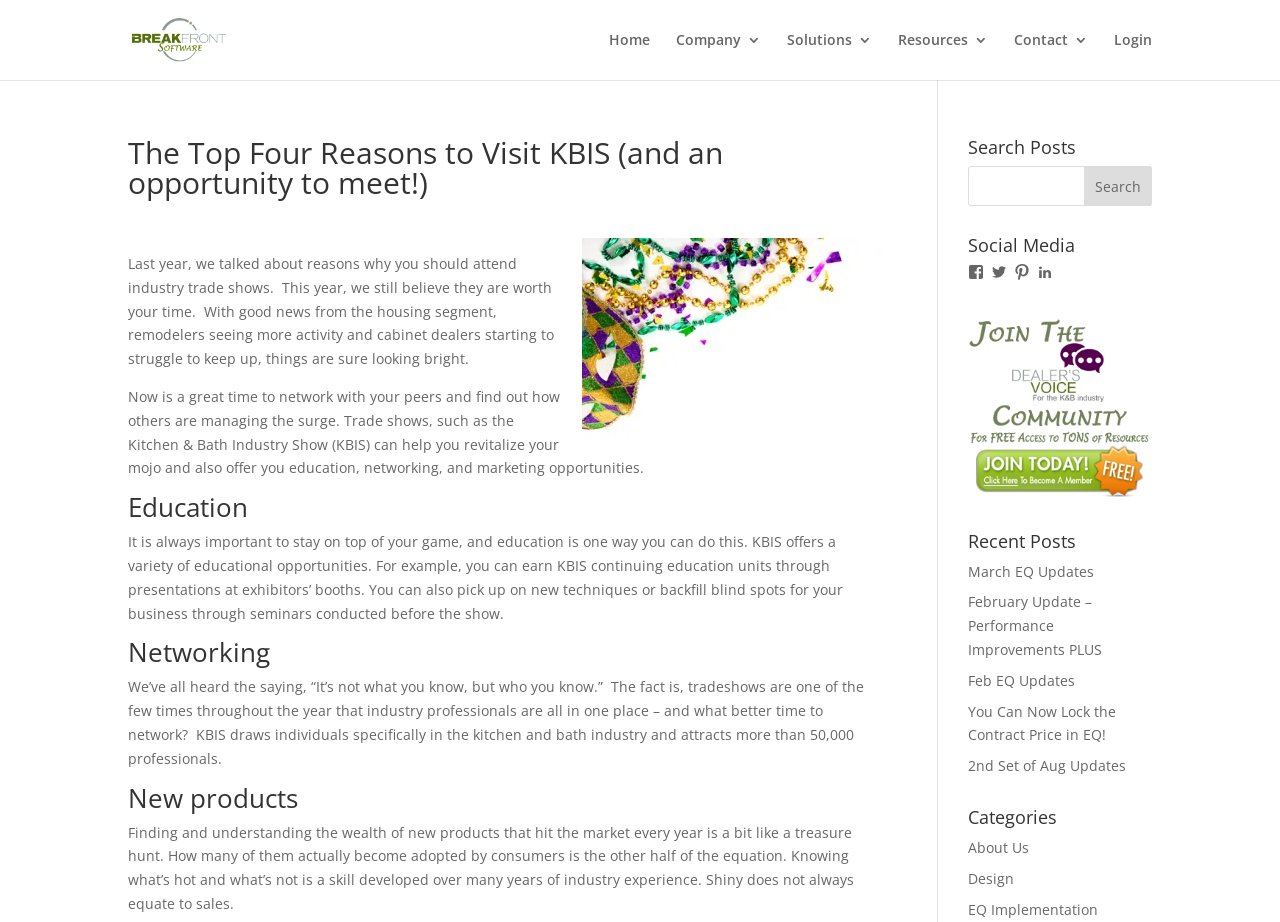Using the information in the image, give a comprehensive answer to the question: 
What is the name of the social media platform with a link to Breakfront's profile?

The webpage has a section for social media links, and one of the links is to Breakfront's profile on Facebook, which is represented by the Facebook icon.